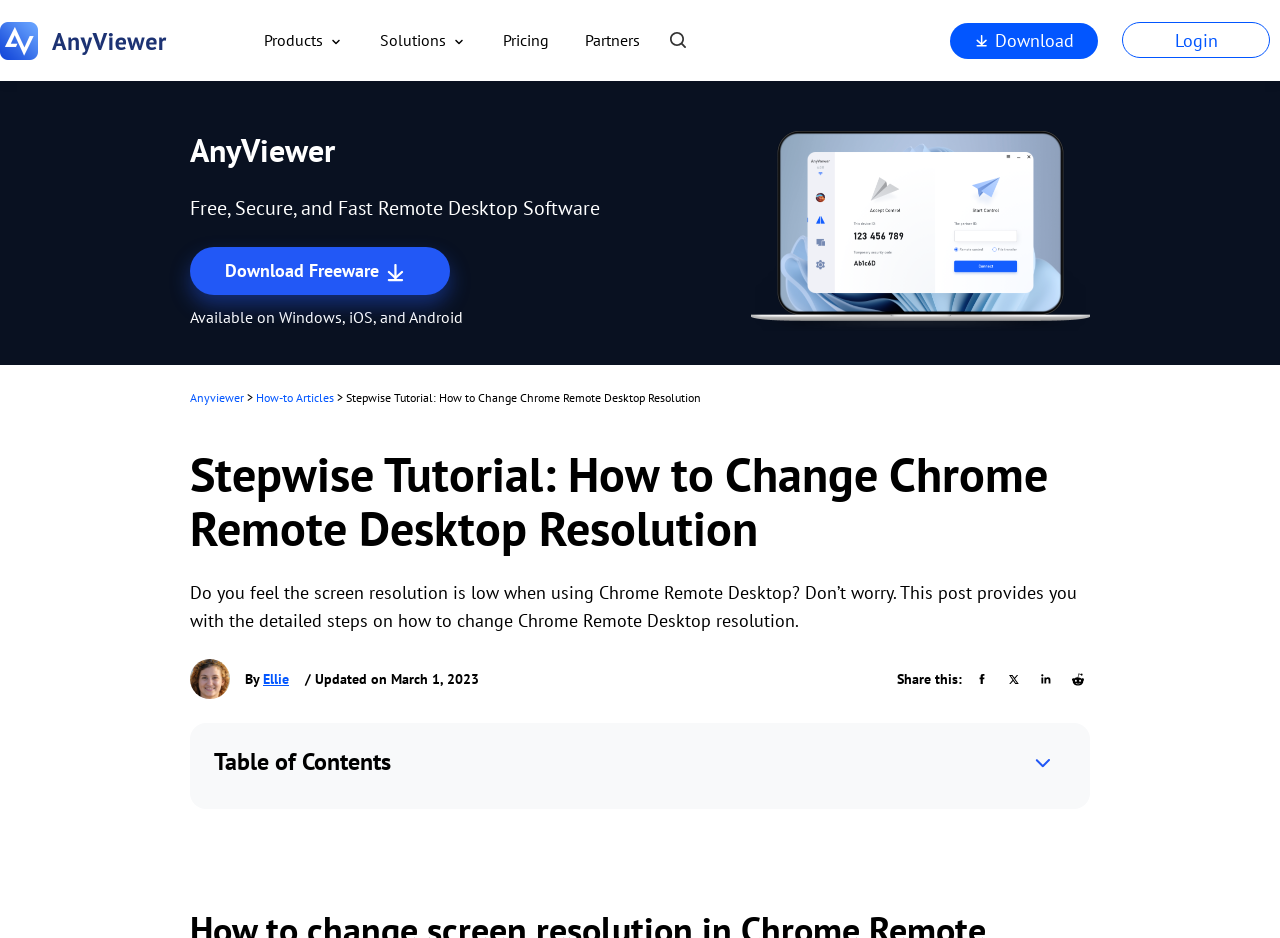Identify the bounding box coordinates for the region of the element that should be clicked to carry out the instruction: "Download the free remote desktop software". The bounding box coordinates should be four float numbers between 0 and 1, i.e., [left, top, right, bottom].

[0.148, 0.263, 0.352, 0.314]